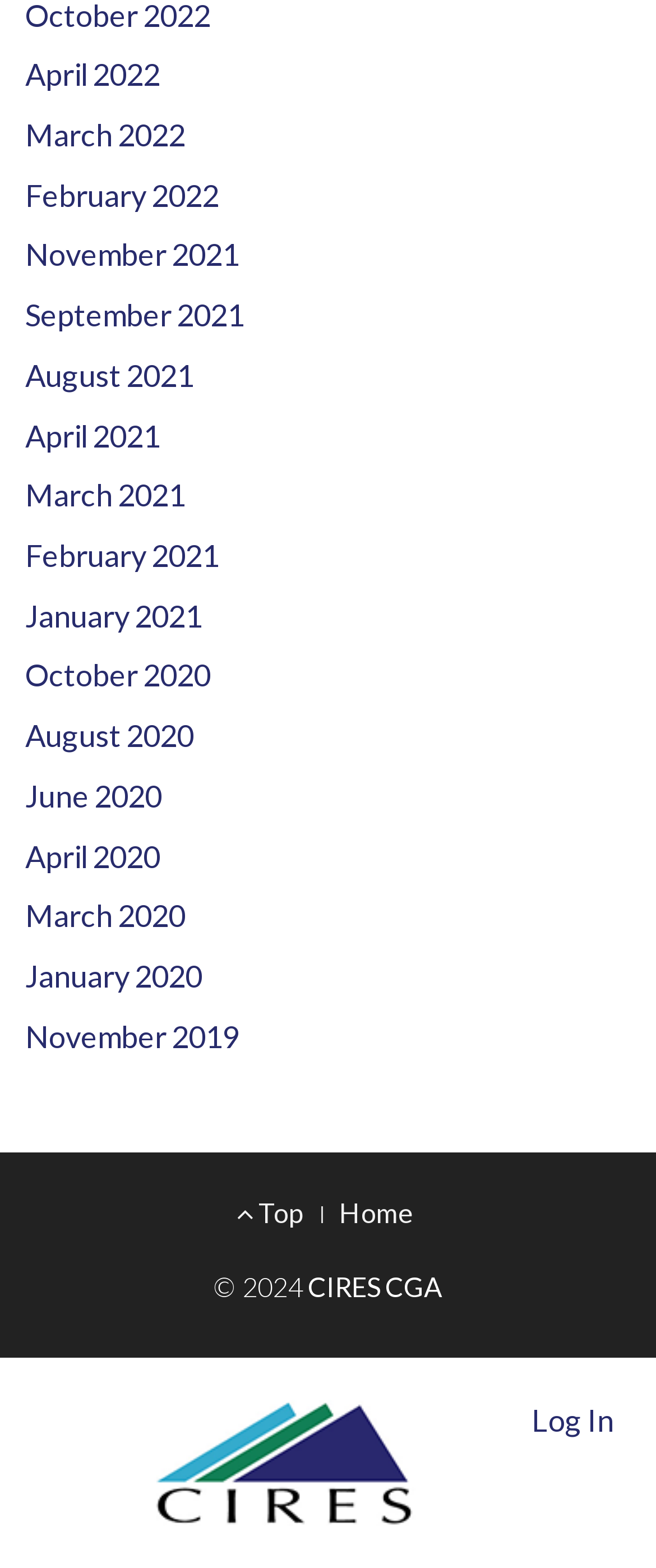What is the function of the icon at the bottom left?
Give a single word or phrase as your answer by examining the image.

Top